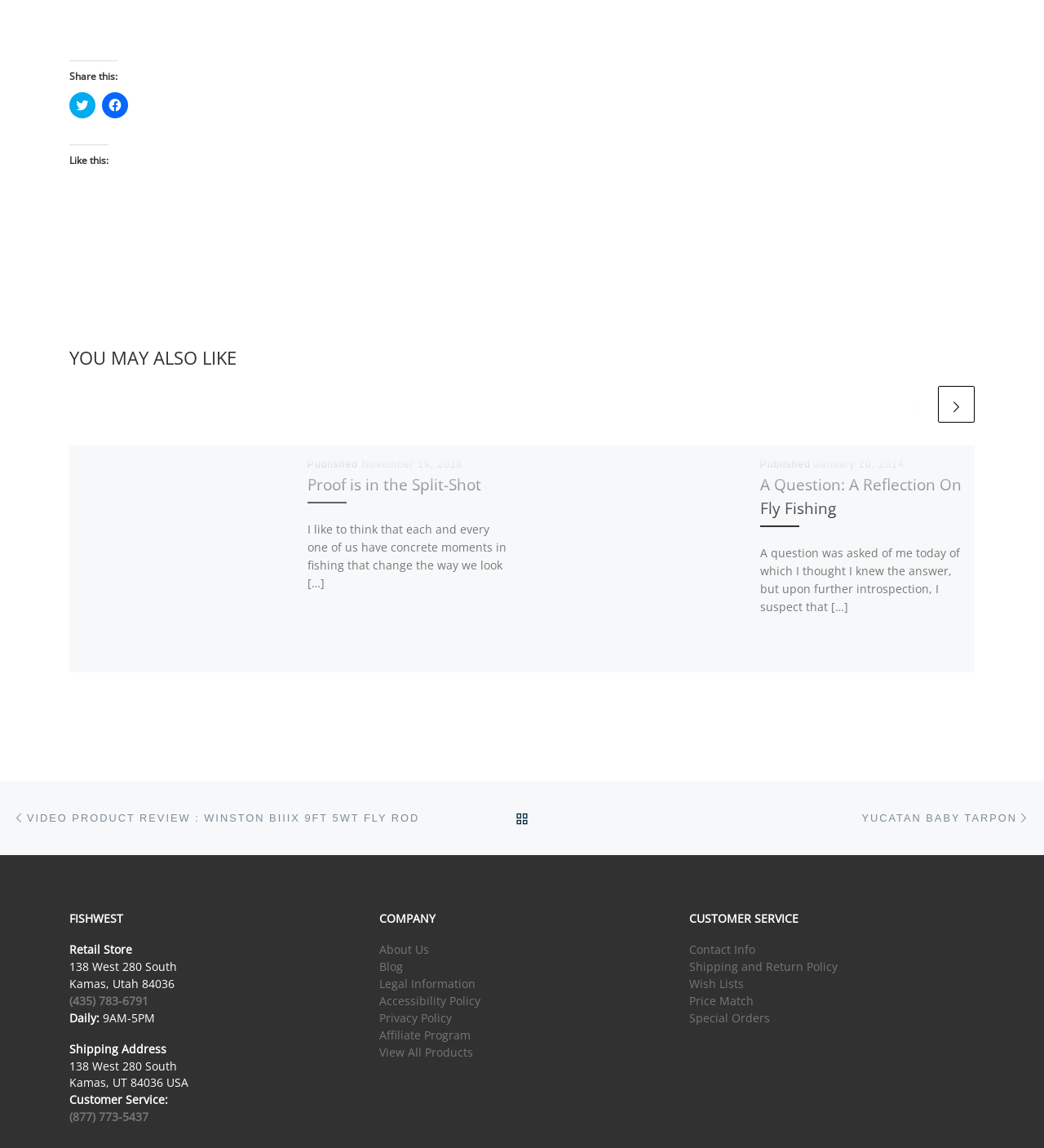Show the bounding box coordinates of the element that should be clicked to complete the task: "Like this post".

[0.066, 0.154, 0.934, 0.193]